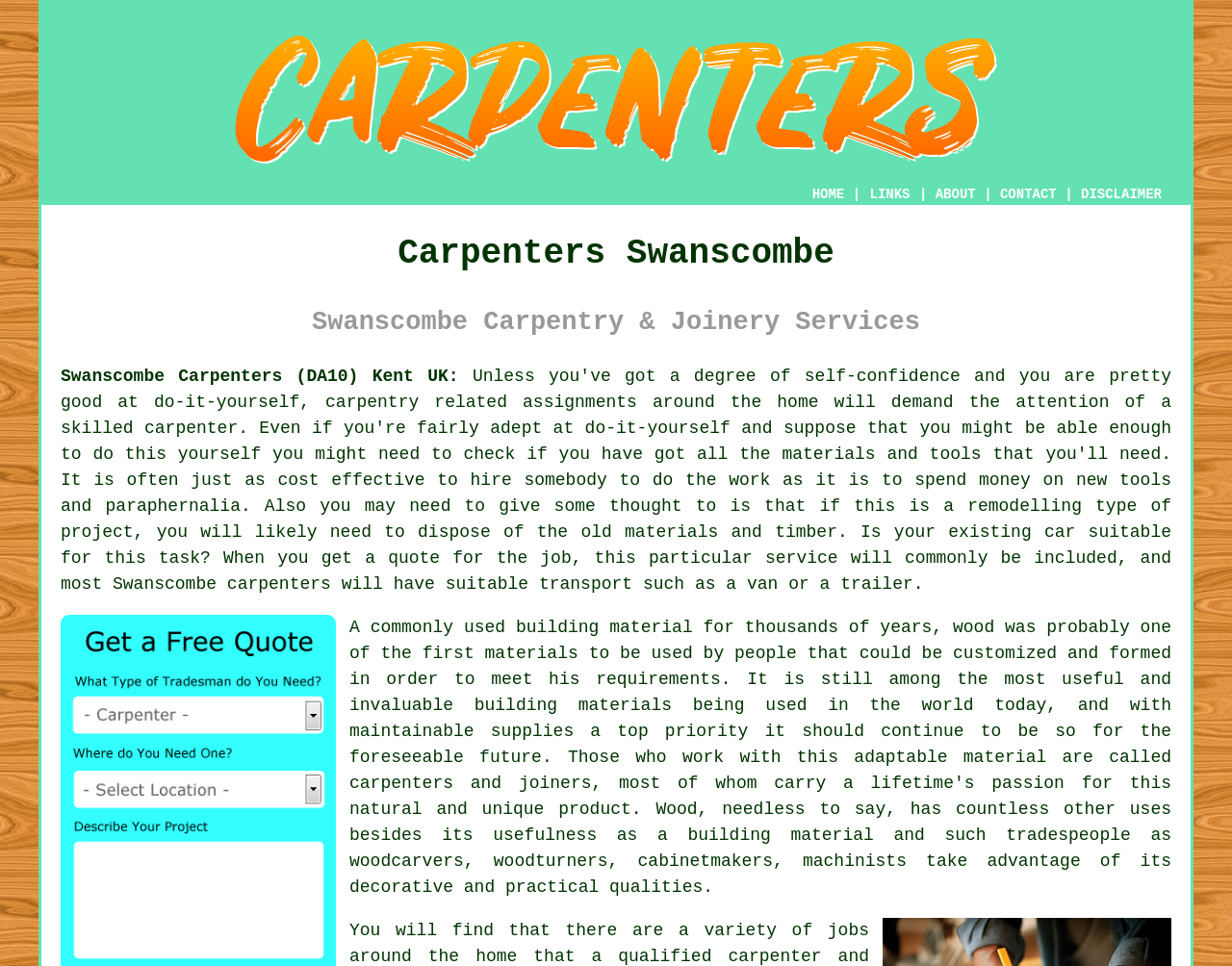What is the bounding box coordinate of the 'HOME' link?
Please use the visual content to give a single word or phrase answer.

[0.659, 0.193, 0.685, 0.209]